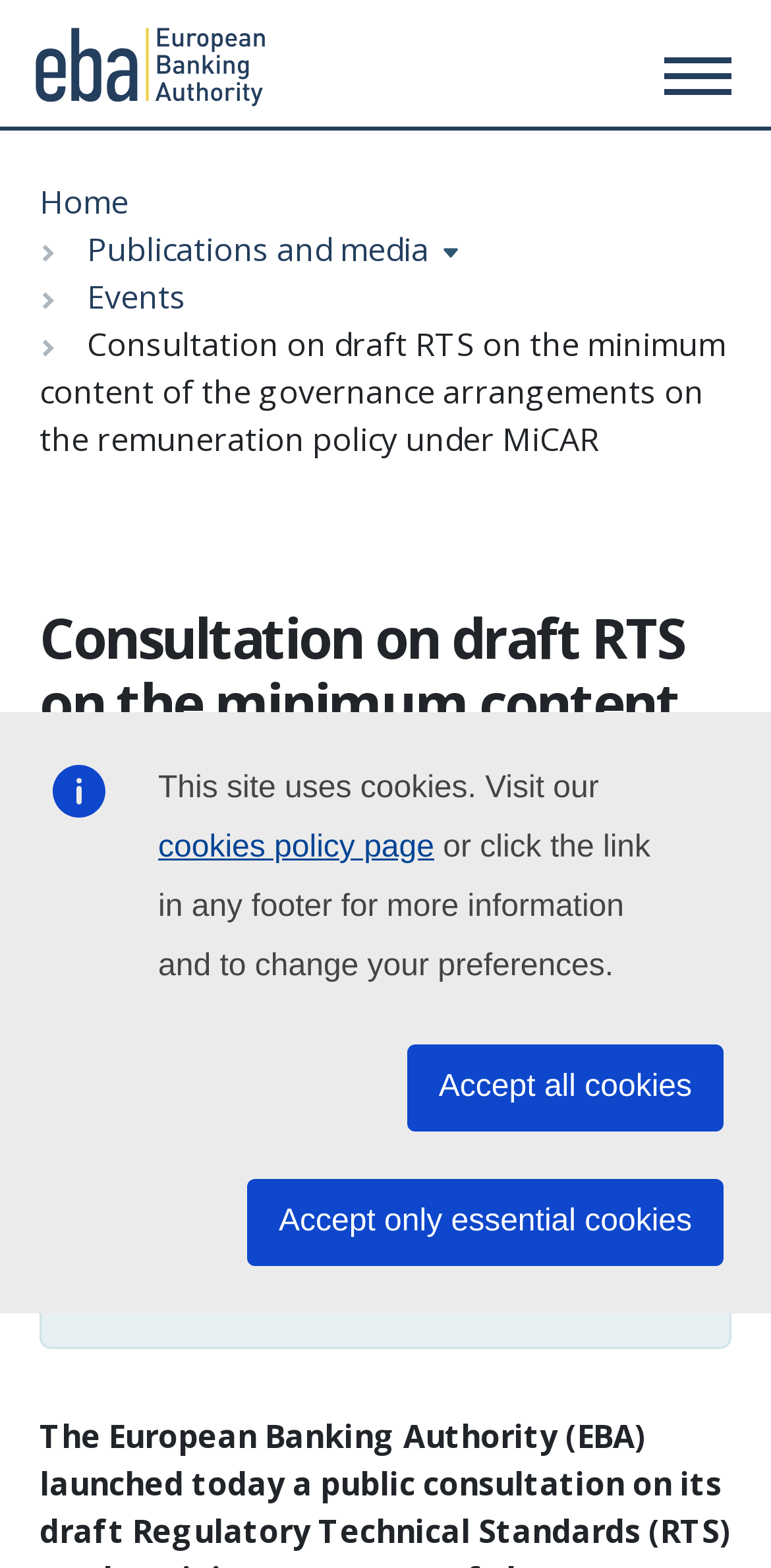Bounding box coordinates are given in the format (top-left x, top-left y, bottom-right x, bottom-right y). All values should be floating point numbers between 0 and 1. Provide the bounding box coordinate for the UI element described as: cookies policy page

[0.205, 0.53, 0.563, 0.551]